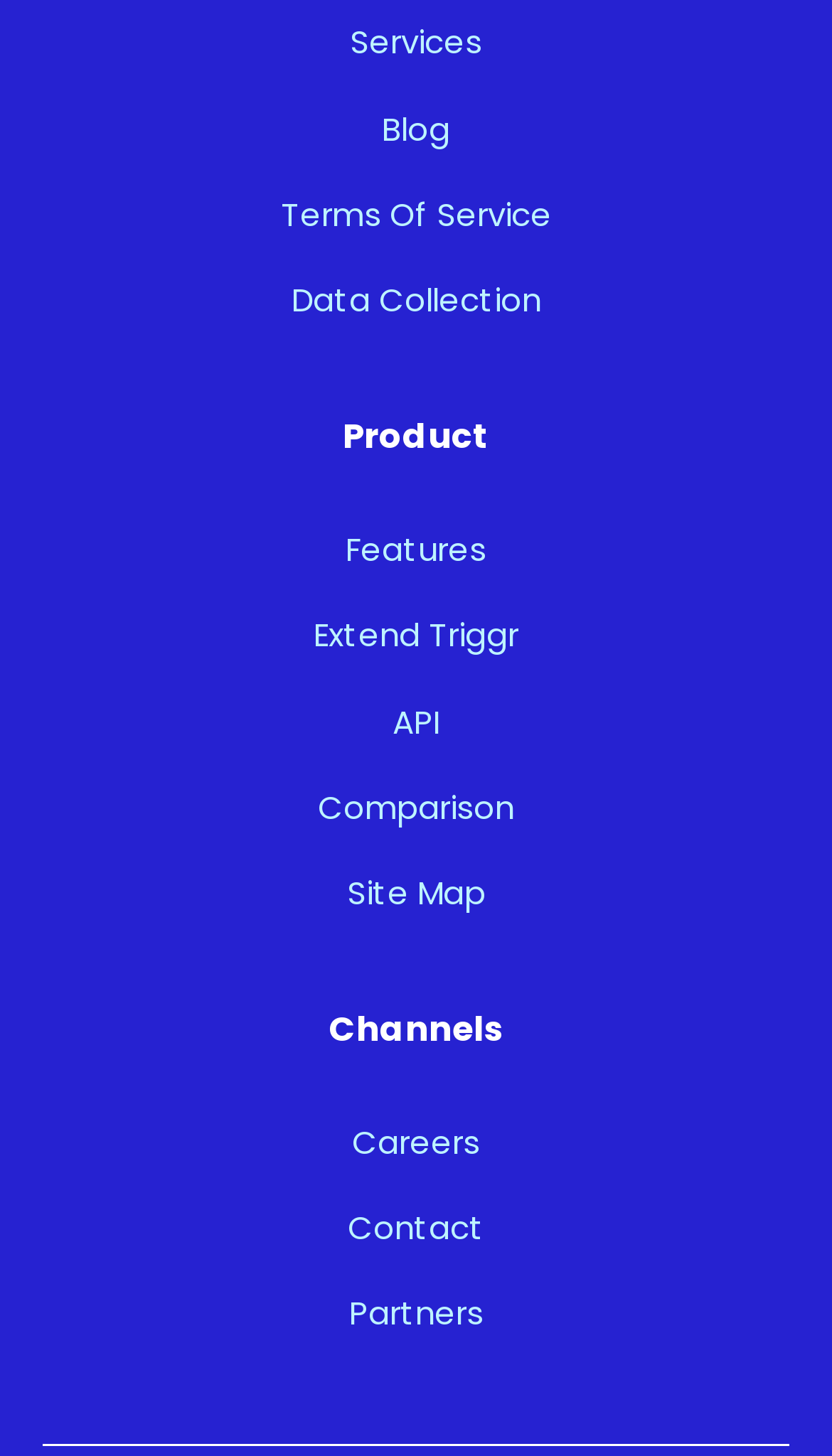How many sections are there on the webpage?
Using the image, respond with a single word or phrase.

2